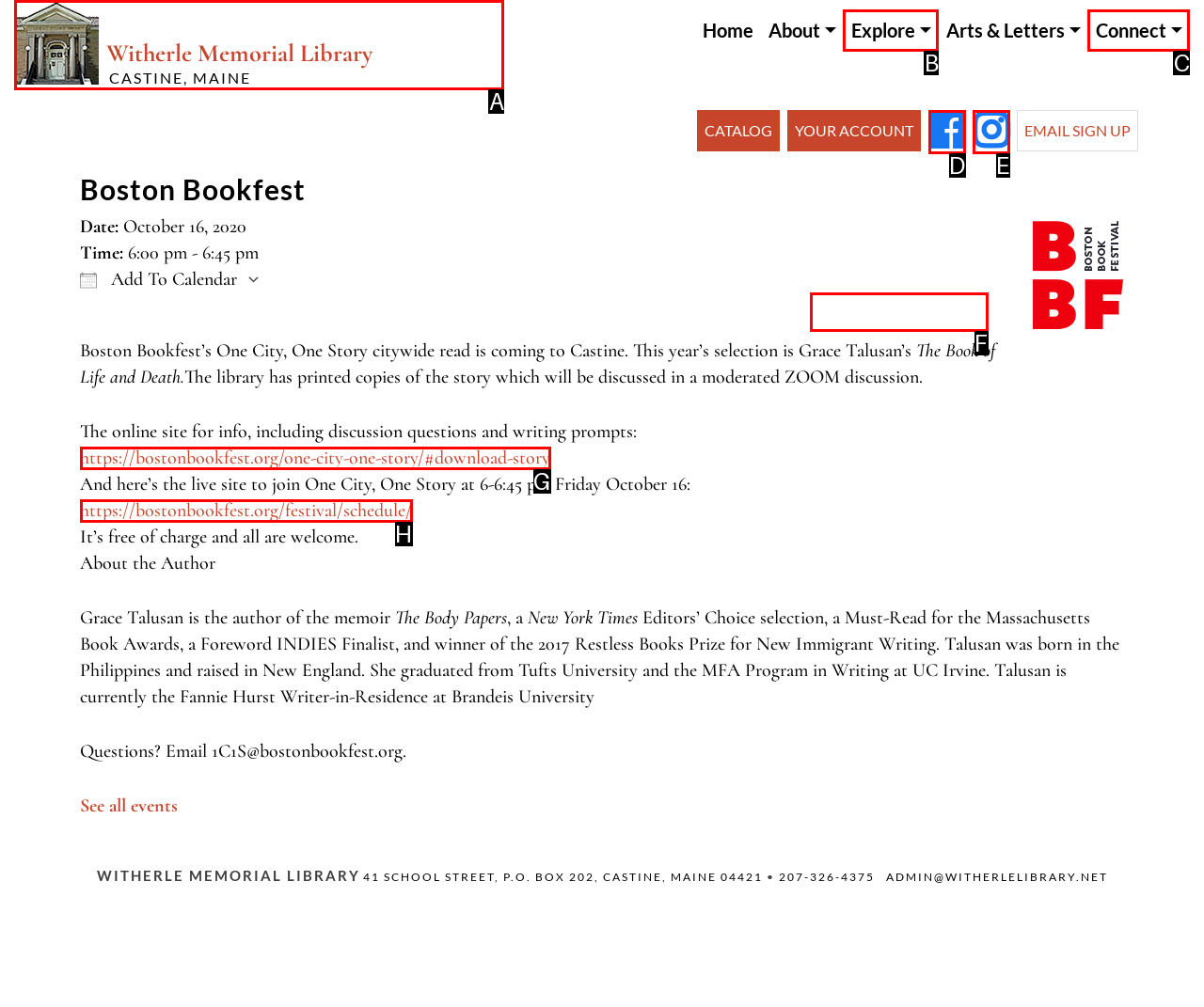Identify the option that best fits this description: Witherle Memorial Library Castine, Maine
Answer with the appropriate letter directly.

A